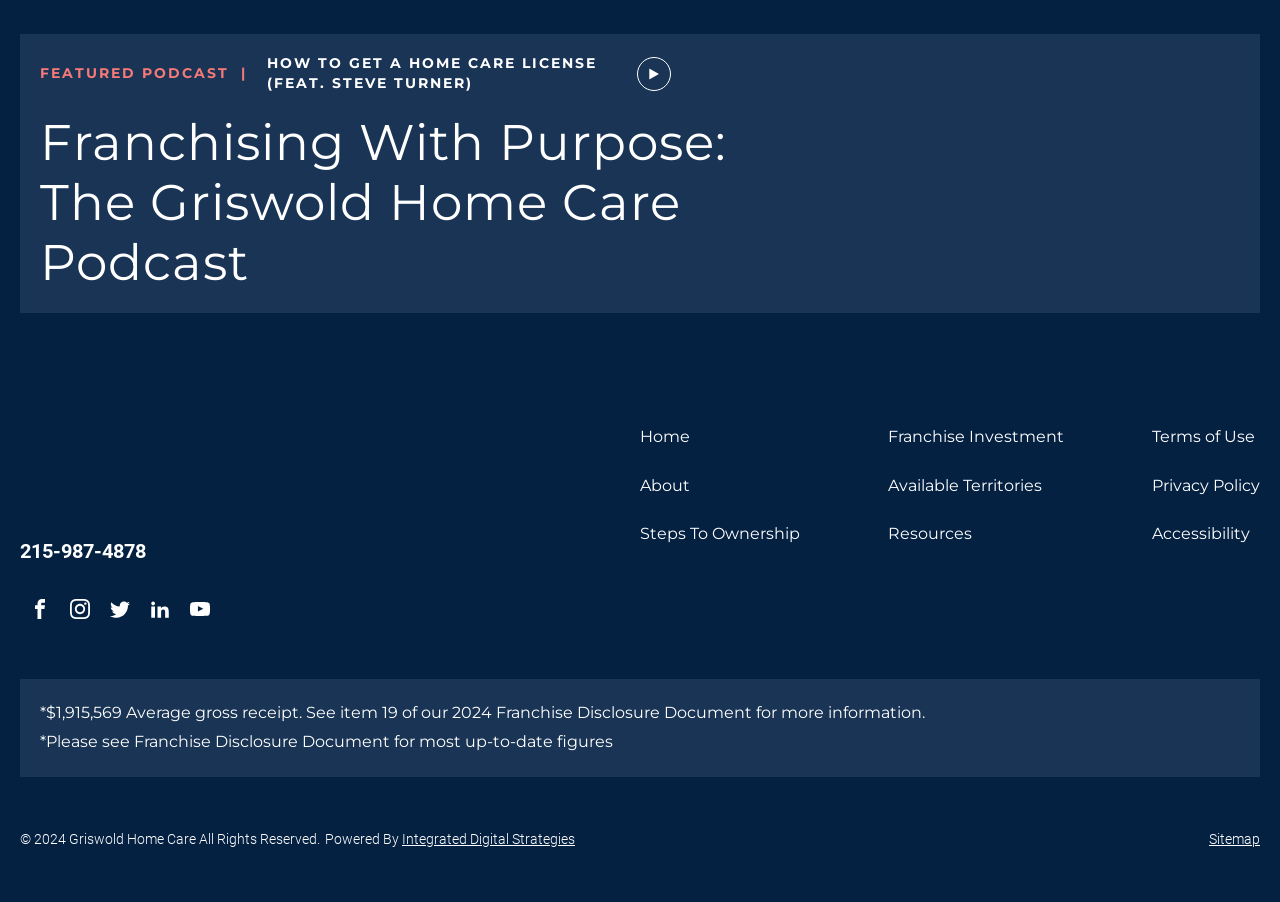Using the information in the image, give a comprehensive answer to the question: 
What is the average gross receipt?

I found the answer by looking at the StaticText element with the text '*$1,915,569 Average gross receipt. See item 19 of our 2024 Franchise Disclosure Document for more information.' which is a child of the Root Element.